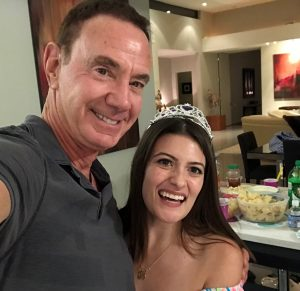Create a detailed narrative of what is happening in the image.

The image captures a joyous moment at a farewell party in Palm Springs, featuring a smiling man and woman posing for a selfie. The woman is wearing a sparkling tiara, suggesting a celebratory occasion, while both individuals are beaming with happiness. In the background, a table laden with food and drinks suggests a lively gathering, indicative of good friends and cherished memories being made. This image is a heartfelt representation of camaraderie and celebration, connected to the narrative of mentorship and encouragement in the field of broadcast journalism, as mentioned in the accompanying context.